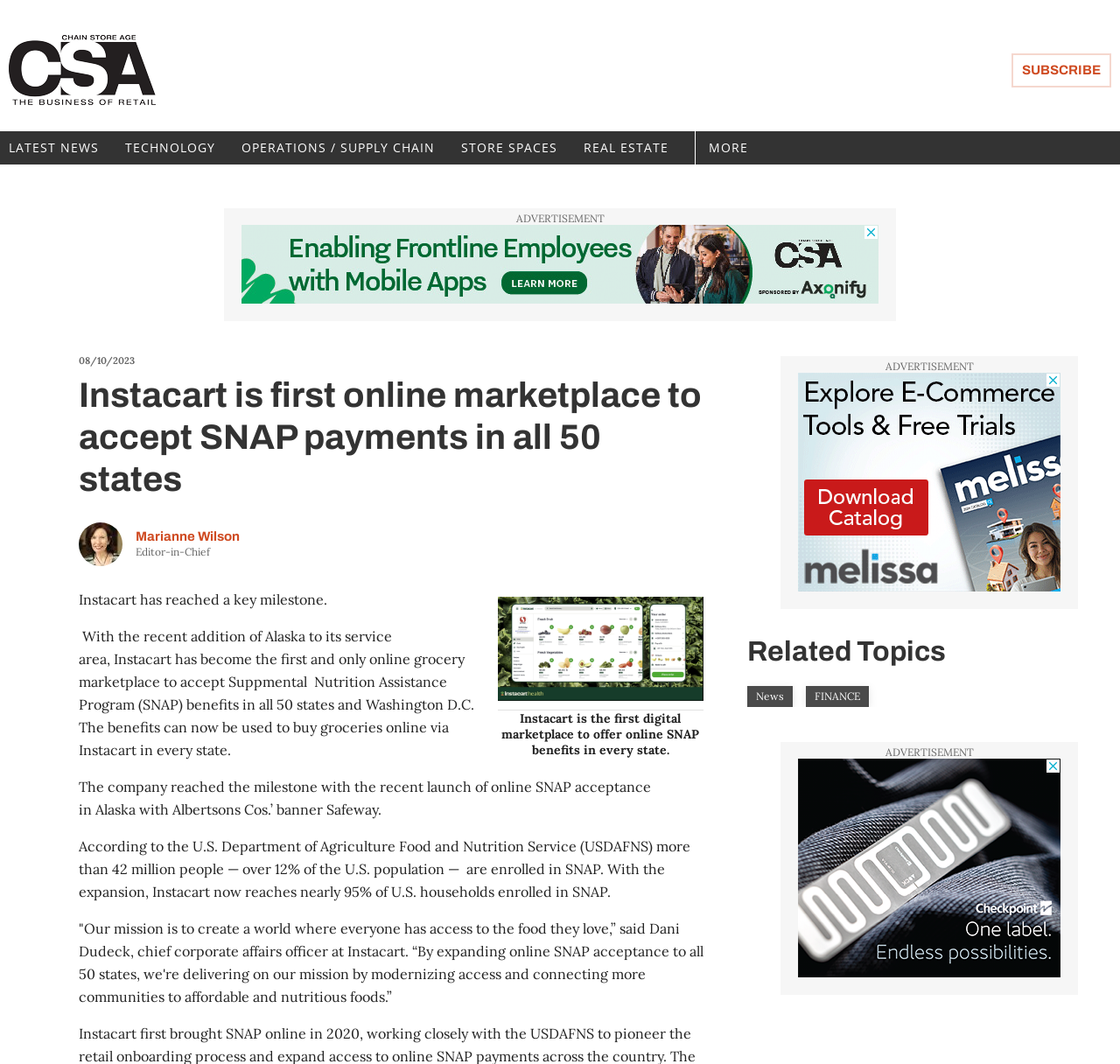What percentage of the U.S. population is enrolled in SNAP?
Answer the question with just one word or phrase using the image.

over 12%